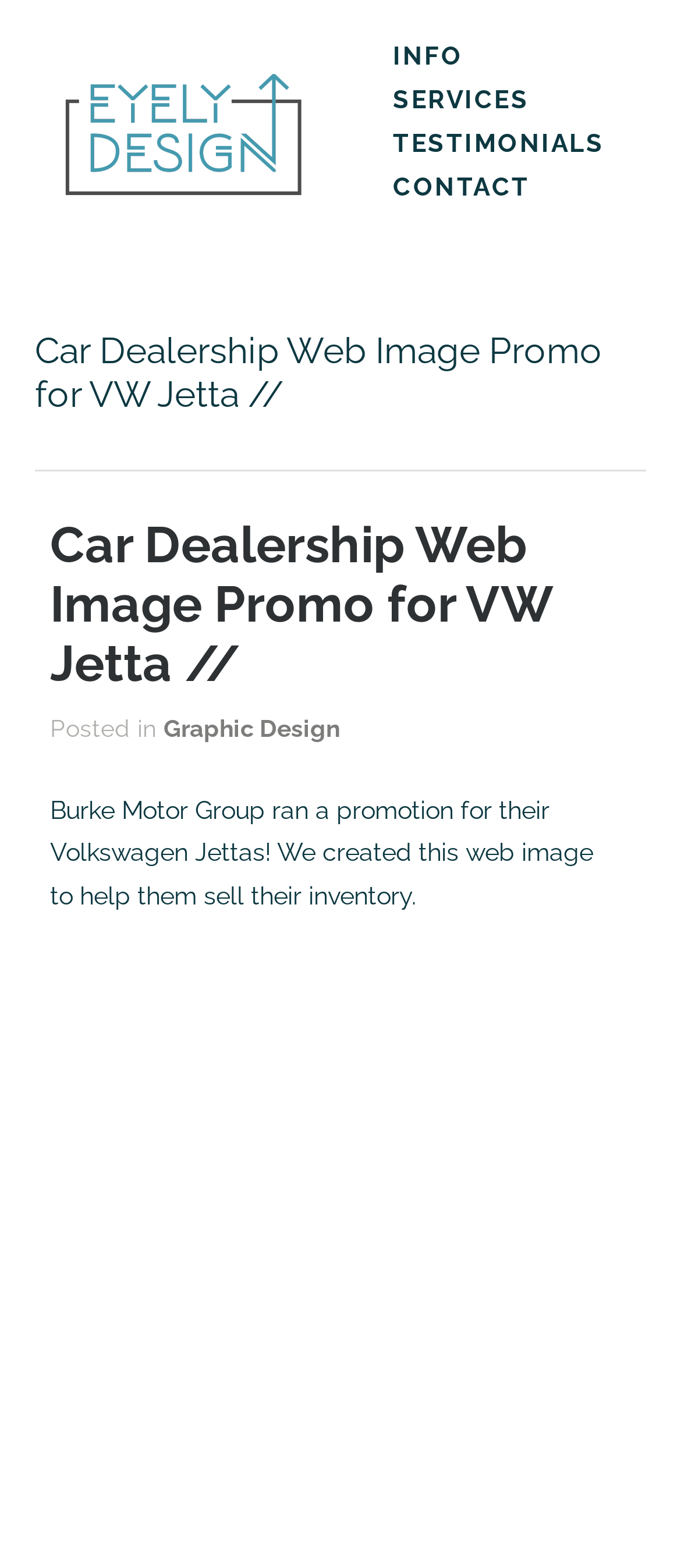Using the webpage screenshot, locate the HTML element that fits the following description and provide its bounding box: "Testimonials".

[0.577, 0.077, 0.887, 0.104]